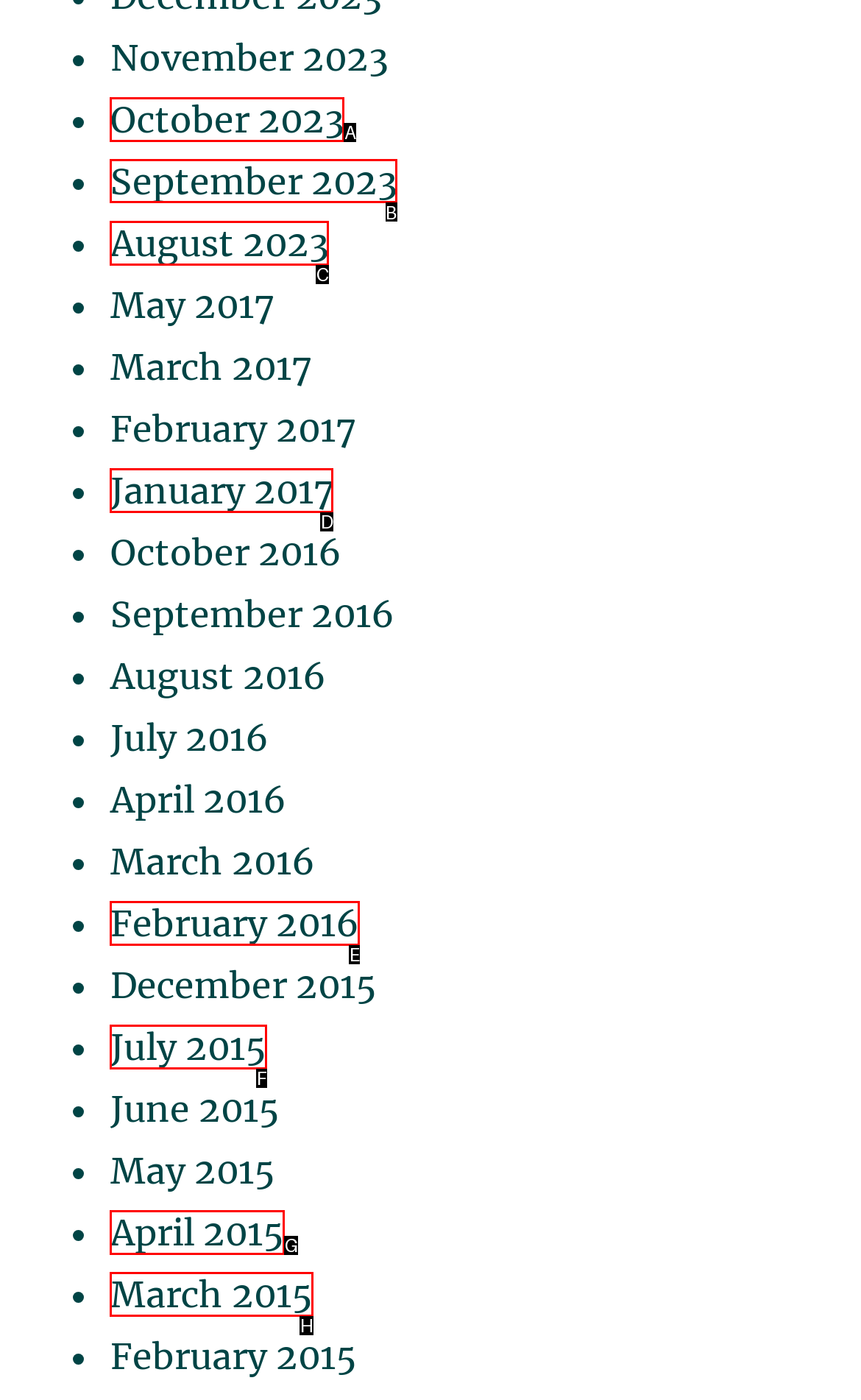Tell me which one HTML element I should click to complete the following task: View September 2023 Answer with the option's letter from the given choices directly.

B